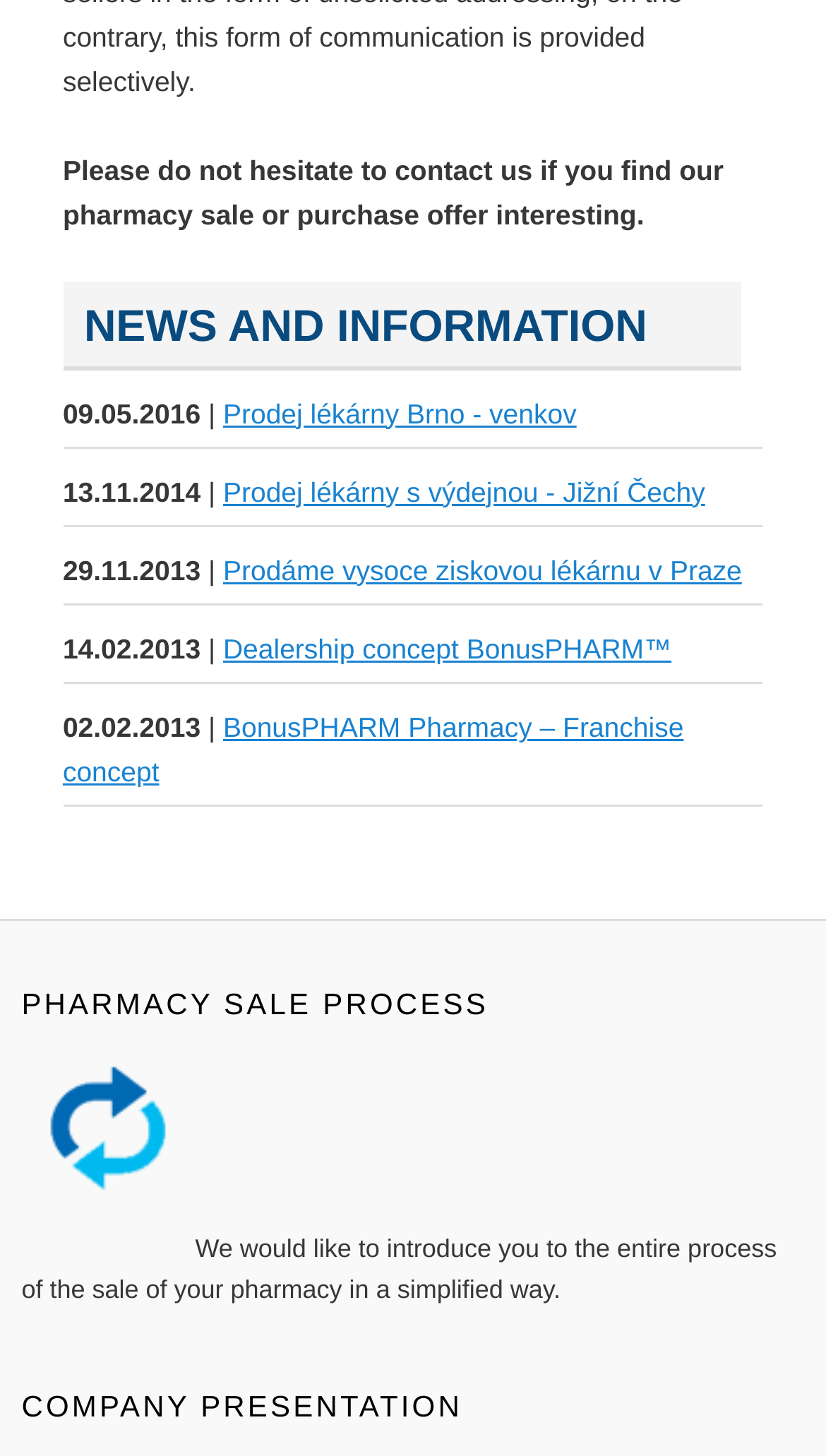Extract the bounding box coordinates for the HTML element that matches this description: "Dealership concept BonusPHARM™". The coordinates should be four float numbers between 0 and 1, i.e., [left, top, right, bottom].

[0.27, 0.435, 0.813, 0.457]